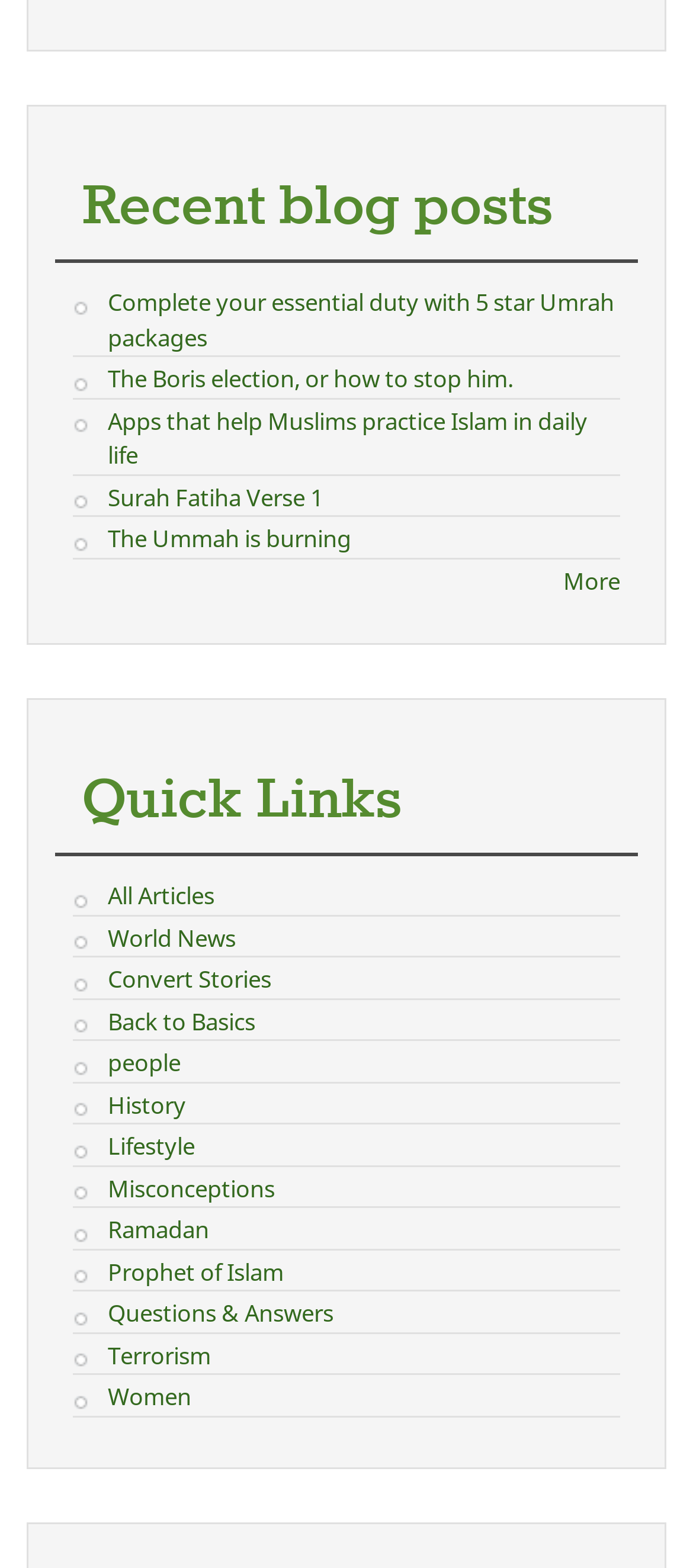Refer to the screenshot and give an in-depth answer to this question: Is there a 'More' link under 'Recent blog posts'?

I checked the links under the 'Recent blog posts' heading and found a 'More' link. This link is located at the bottom of the list of recent blog posts.